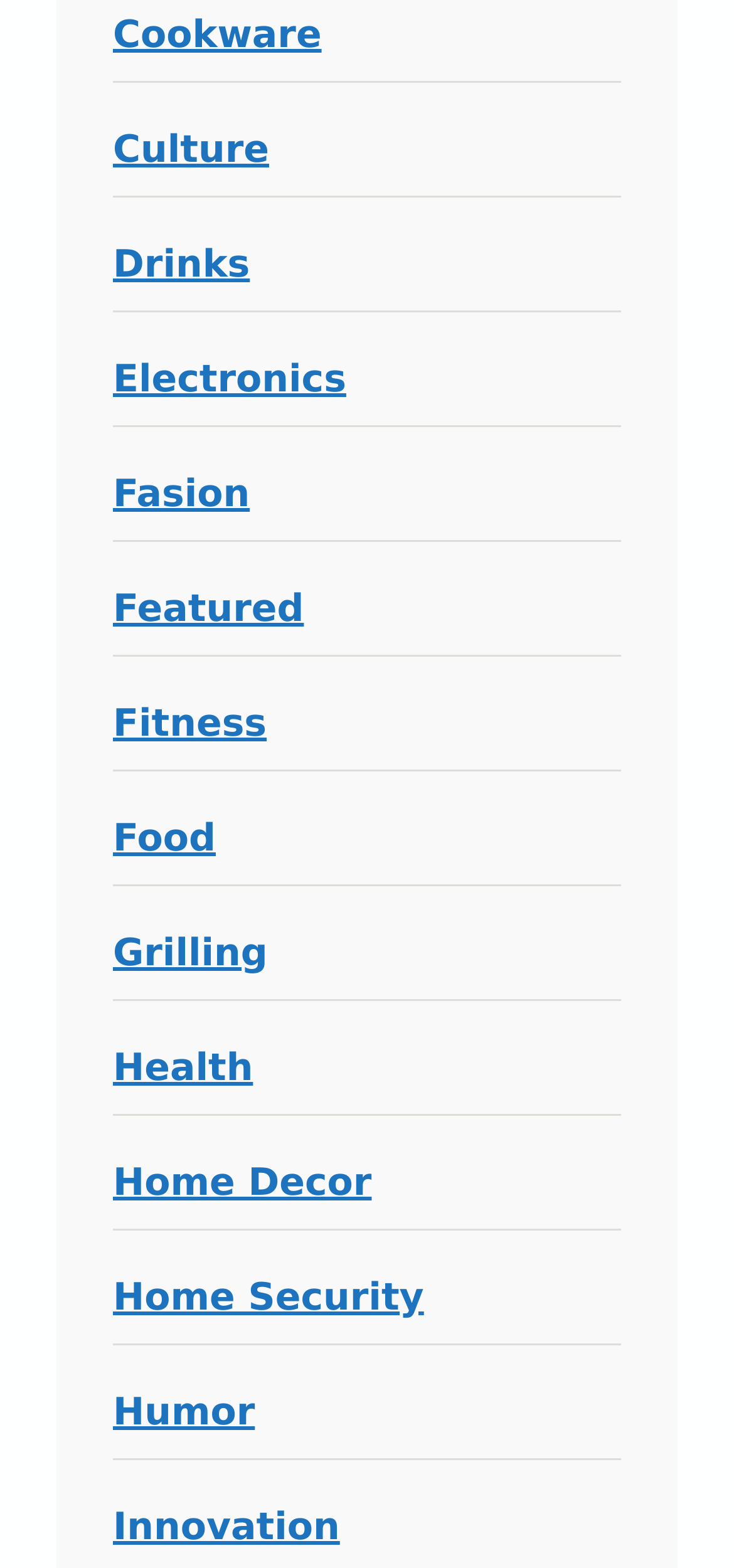Reply to the question below using a single word or brief phrase:
What is the category located at the top of the webpage?

Cookware